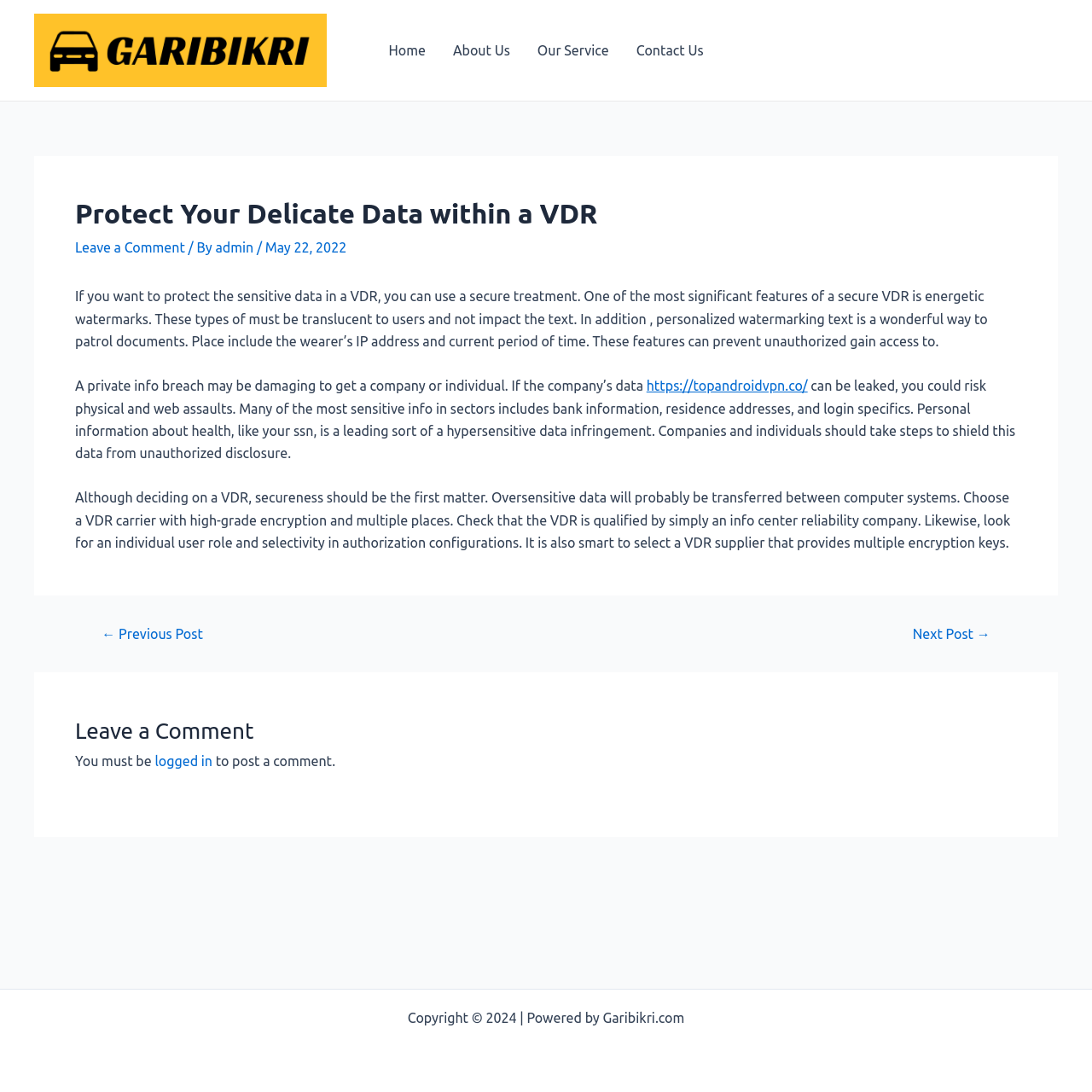Kindly determine the bounding box coordinates of the area that needs to be clicked to fulfill this instruction: "Read the story 'Sweet Revenge'".

None